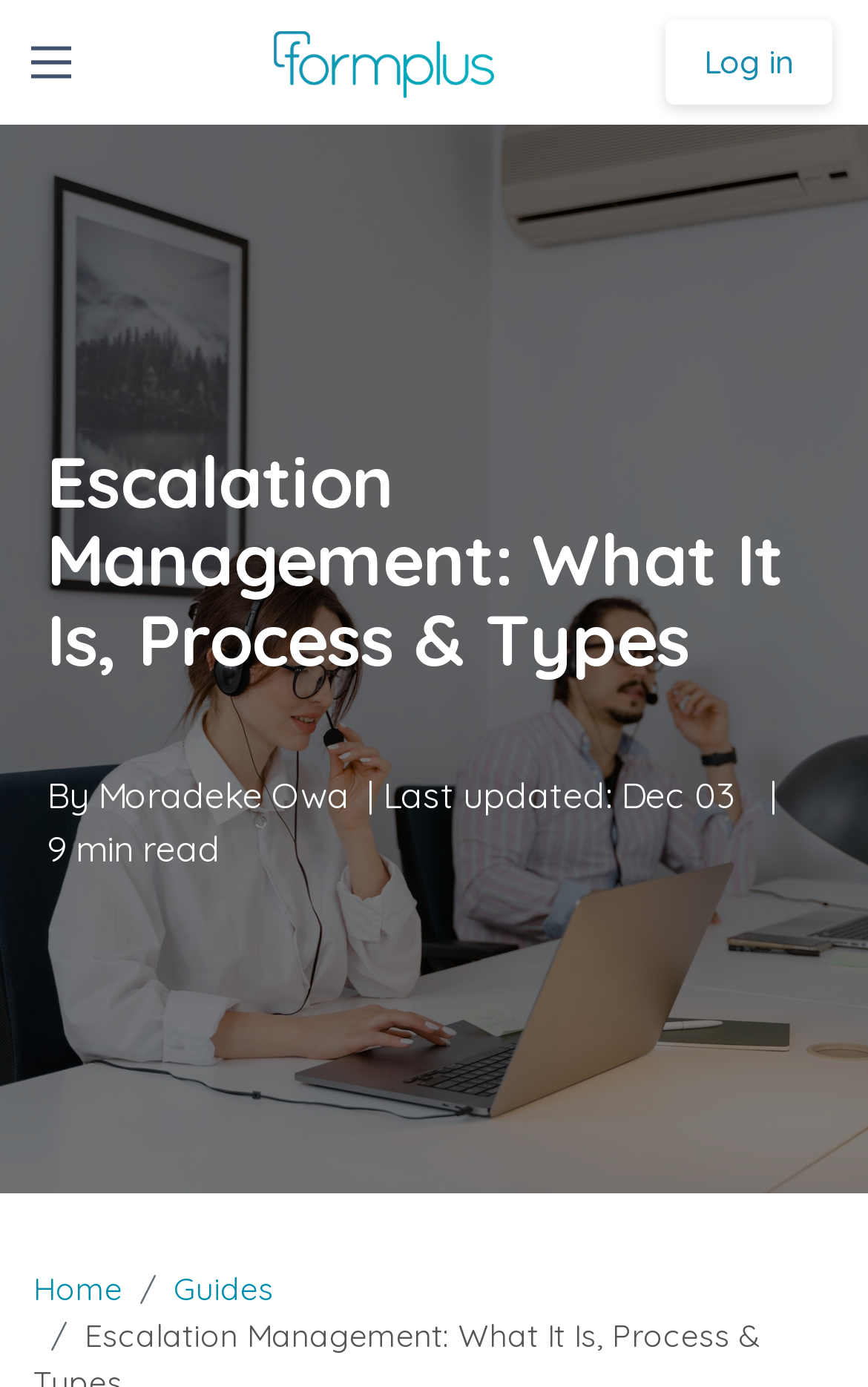Please specify the bounding box coordinates in the format (top-left x, top-left y, bottom-right x, bottom-right y), with values ranging from 0 to 1. Identify the bounding box for the UI component described as follows: Guides

[0.2, 0.915, 0.315, 0.944]